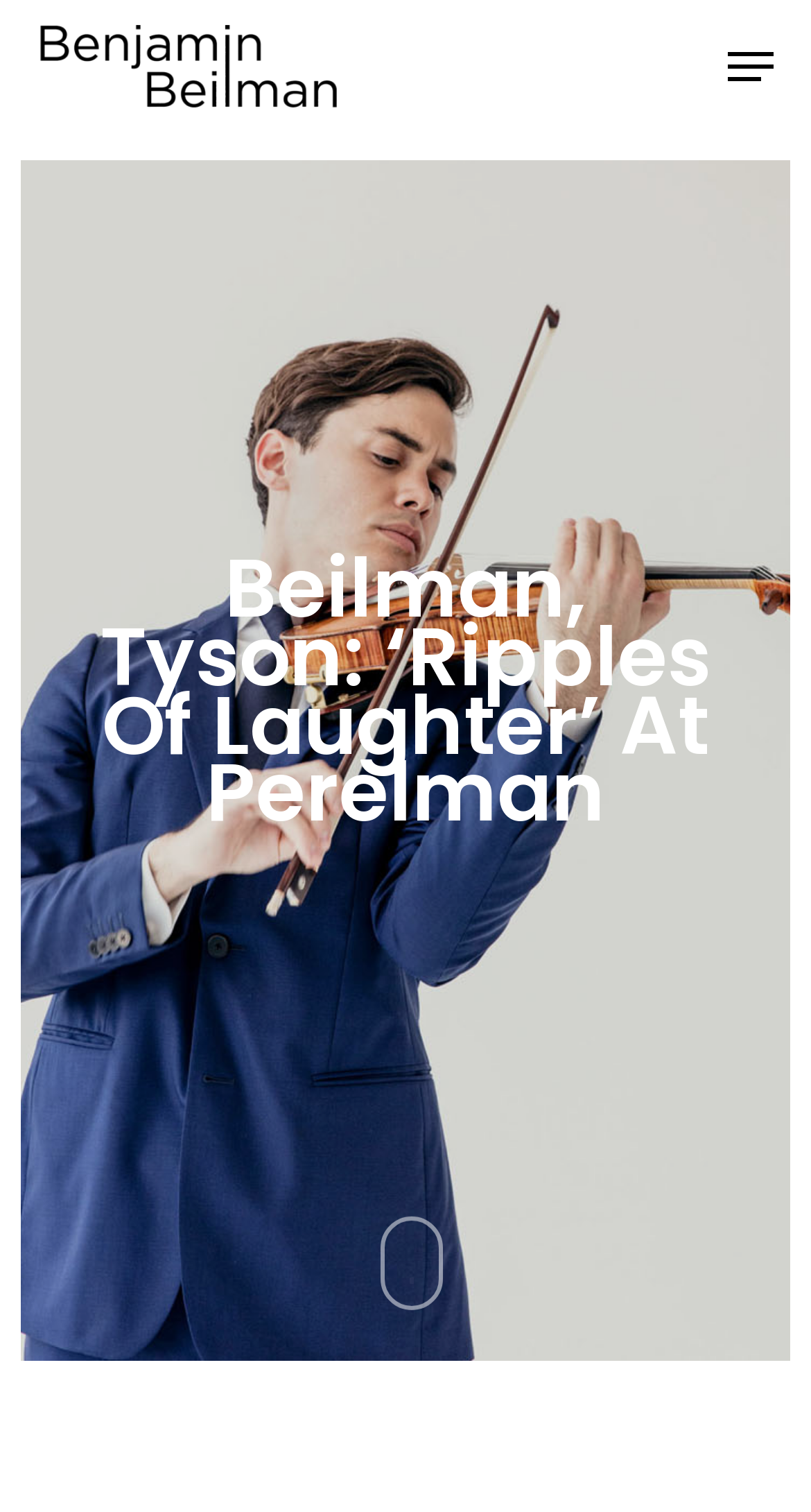Provide your answer to the question using just one word or phrase: What is the name of the person on the webpage?

Benjamin Beilman